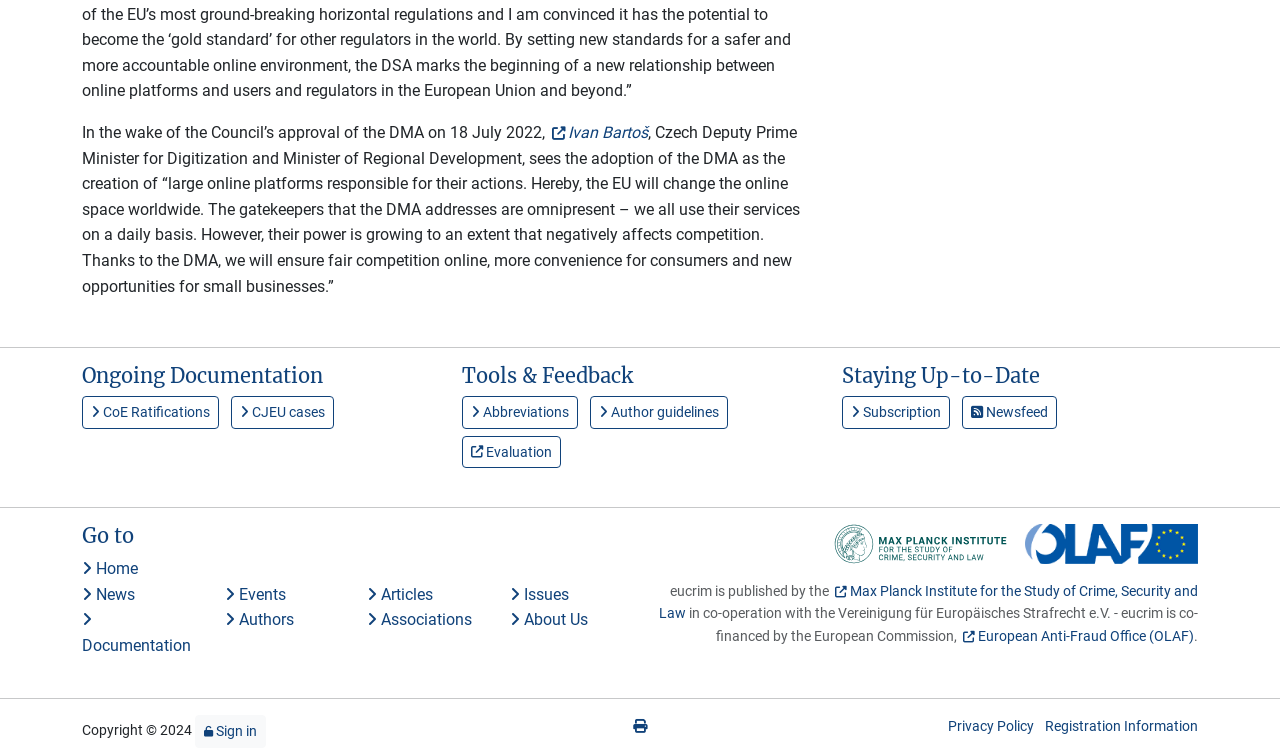Using the image as a reference, answer the following question in as much detail as possible:
What is the main topic of this webpage?

Based on the content of the webpage, it appears to be discussing EU crime and law, with mentions of the DMA, online platforms, and European Commission. The webpage also has links to related topics such as CoE Ratifications, CJEU cases, and Abbreviations, which further supports this conclusion.